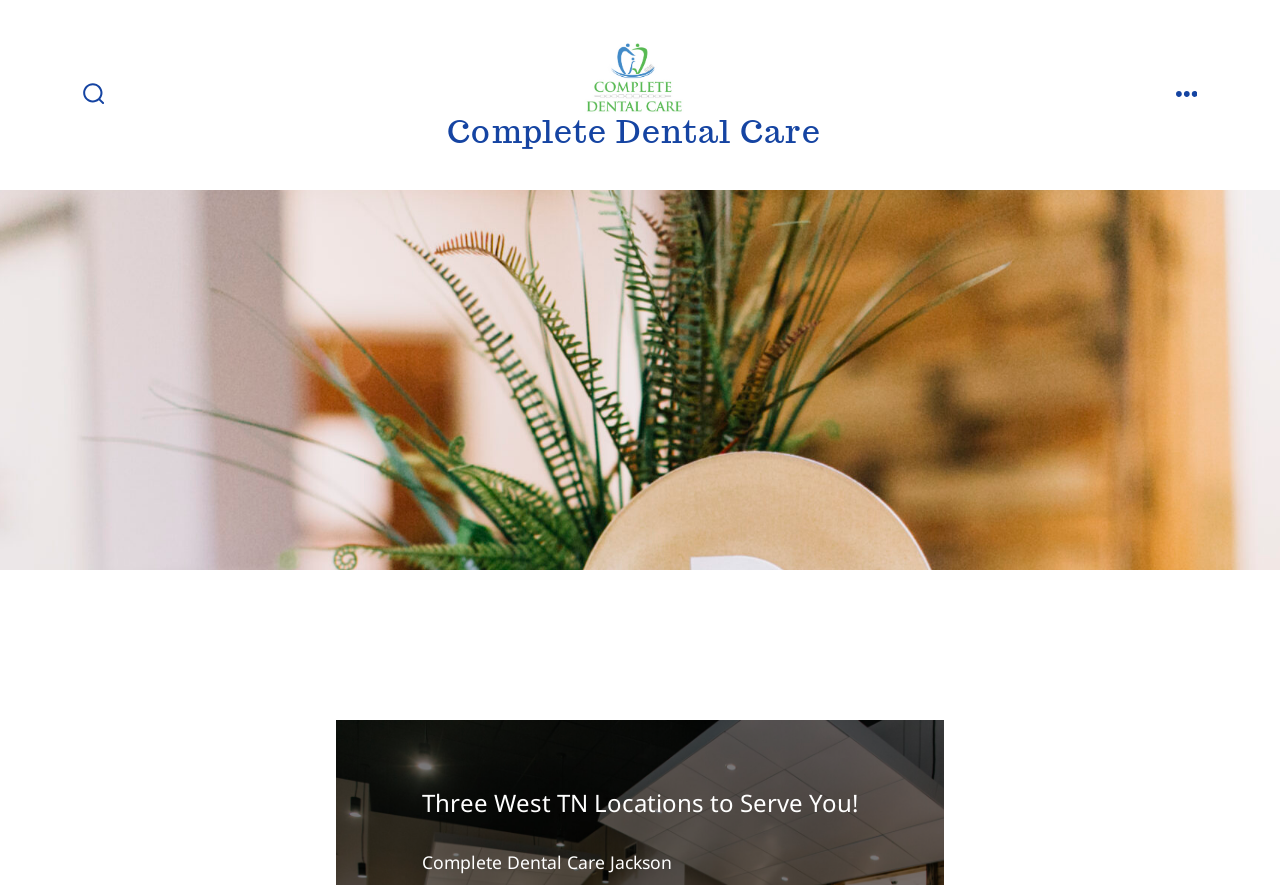What is the image above the 'Complete Dental Care' link?
Using the image, provide a detailed and thorough answer to the question.

I found an image element located above the 'Complete Dental Care' link, with bounding box coordinates [0.456, 0.046, 0.534, 0.129]. This image is likely the logo of Complete Dental Care.